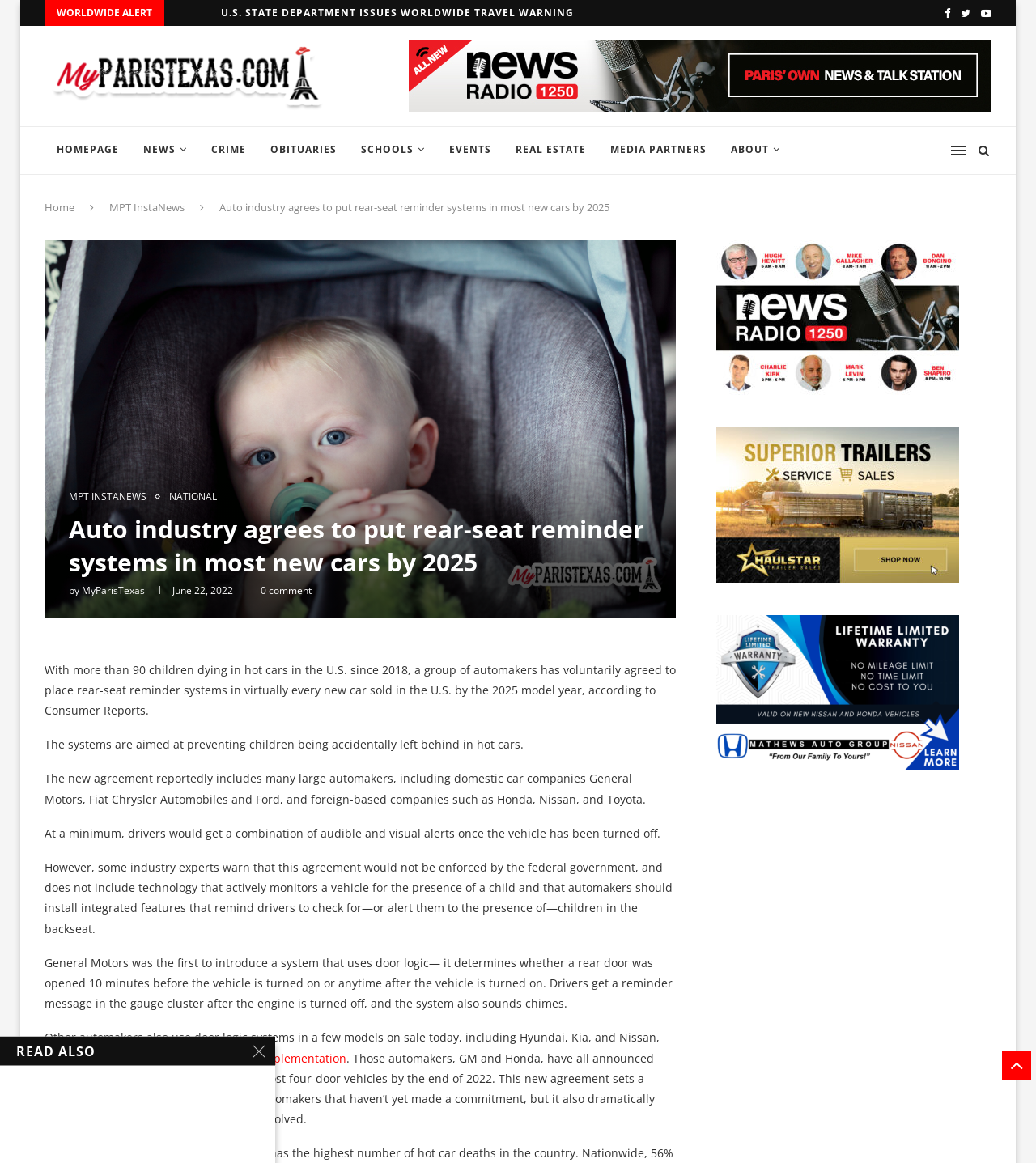Please find and report the primary heading text from the webpage.

Auto industry agrees to put rear-seat reminder systems in most new cars by 2025